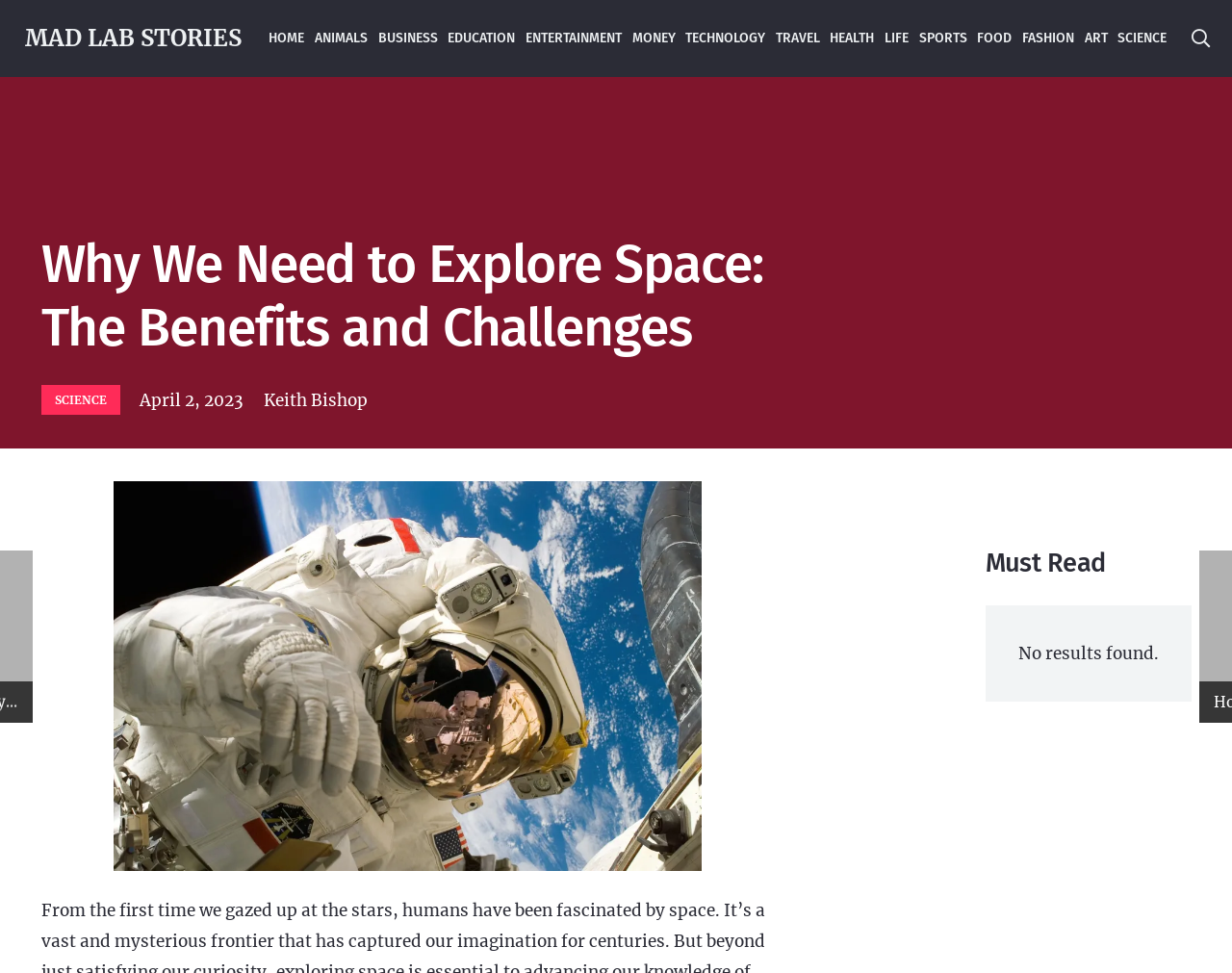Locate the bounding box coordinates of the clickable element to fulfill the following instruction: "go to home page". Provide the coordinates as four float numbers between 0 and 1 in the format [left, top, right, bottom].

[0.214, 0.0, 0.251, 0.079]